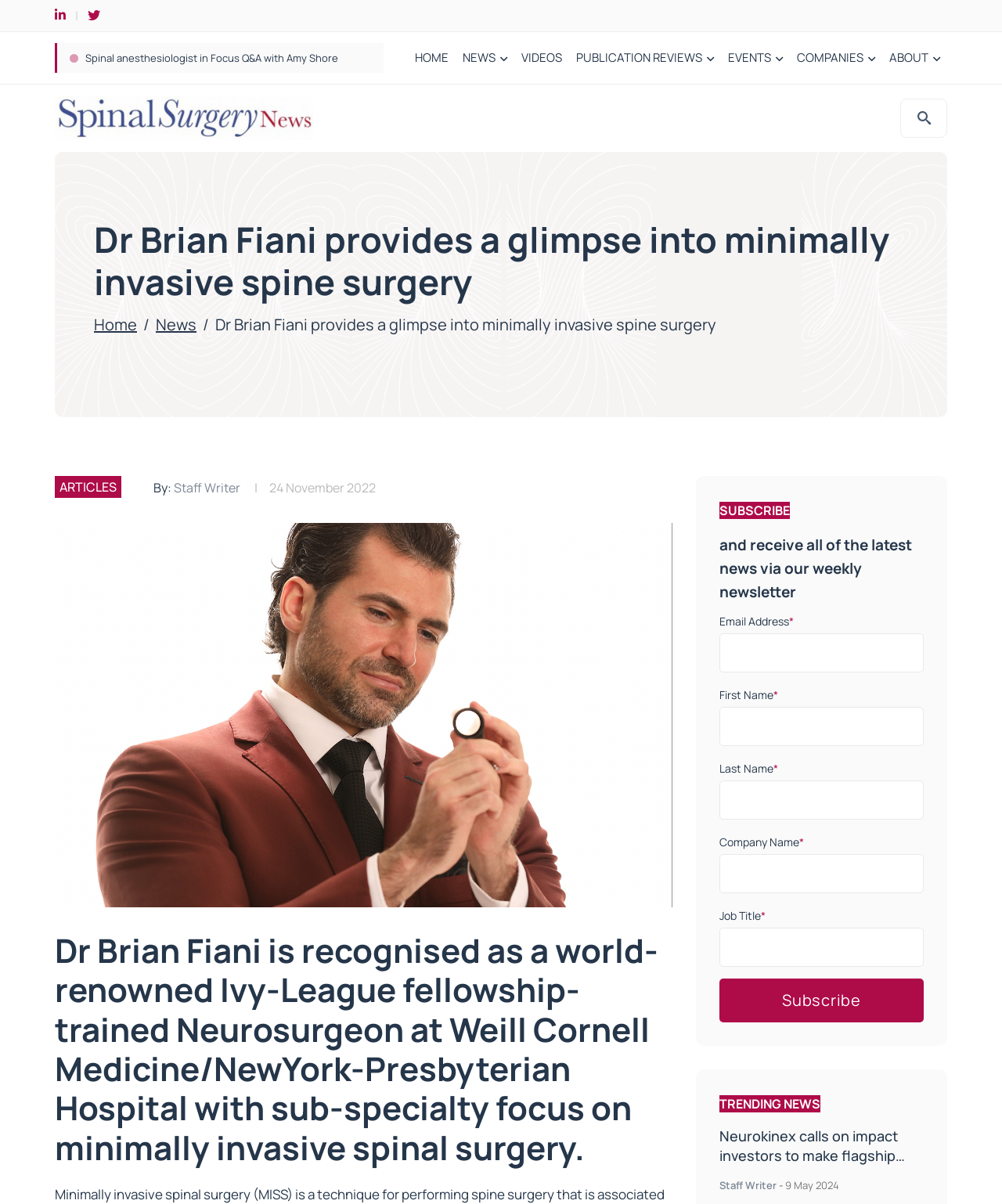Please find the bounding box coordinates of the section that needs to be clicked to achieve this instruction: "Click on the HOME link".

[0.407, 0.033, 0.455, 0.064]